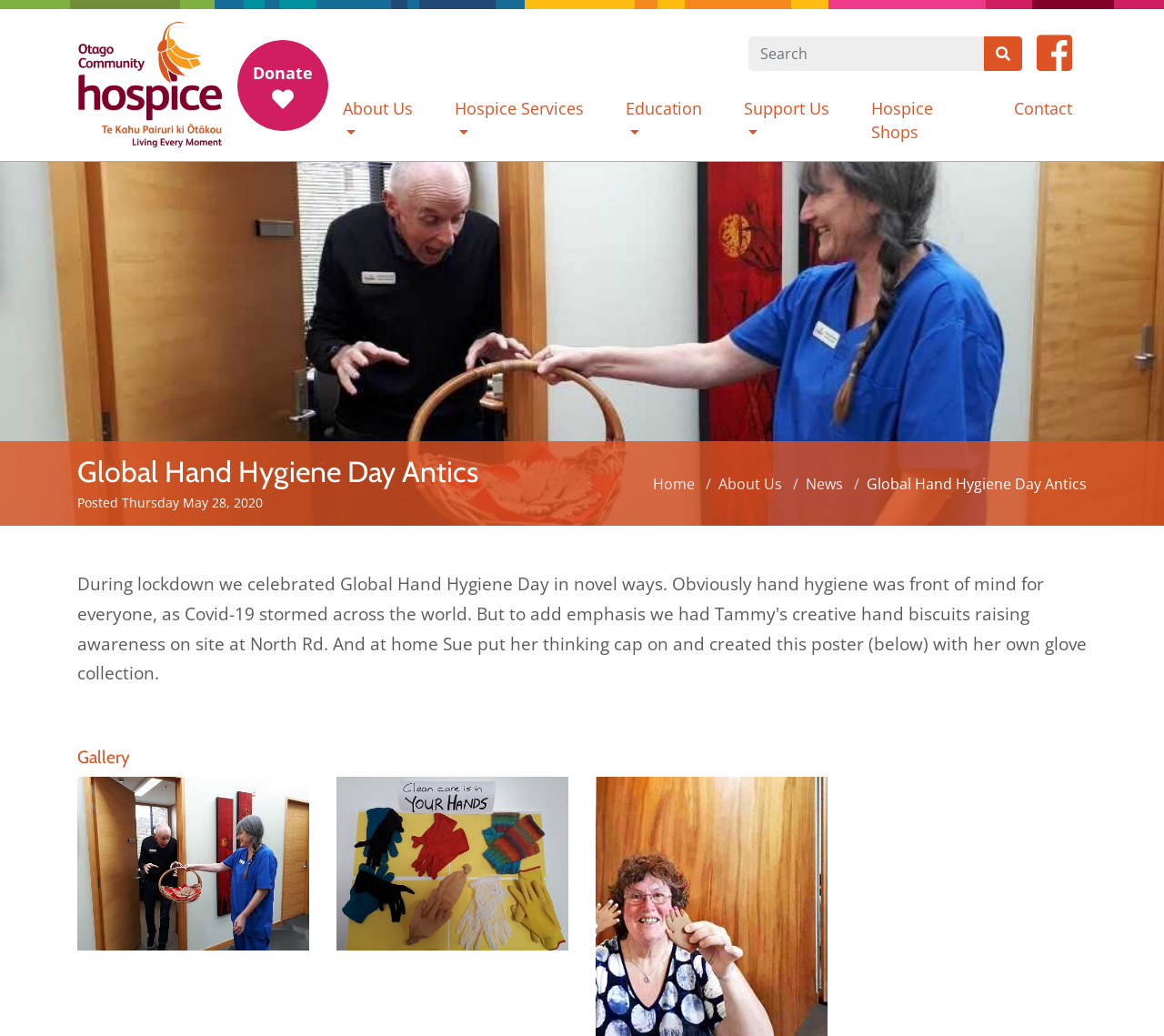Please identify the bounding box coordinates for the region that you need to click to follow this instruction: "view the Gallery".

[0.066, 0.721, 0.934, 0.741]